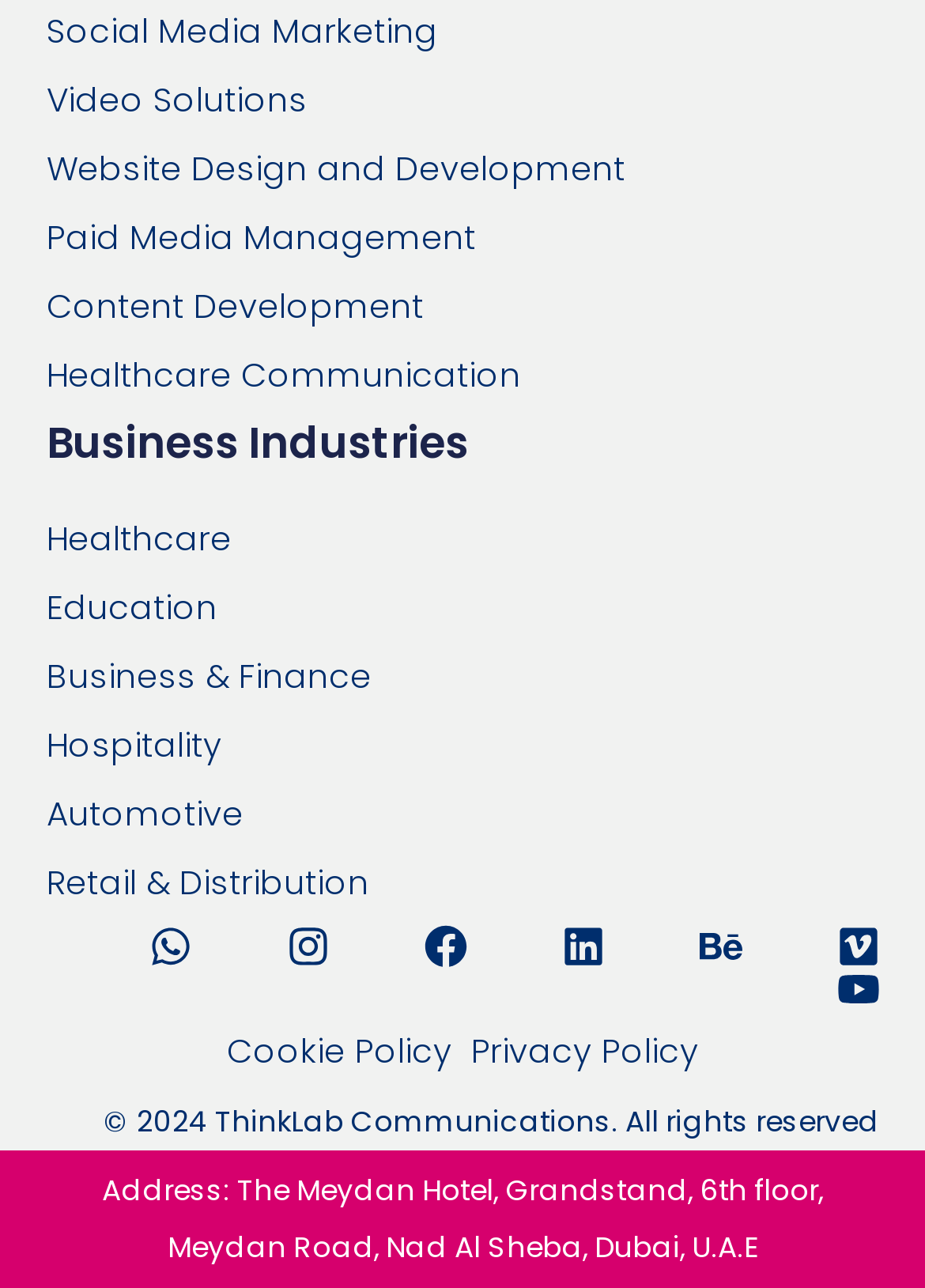Using the provided element description: "Paid Media Management", identify the bounding box coordinates. The coordinates should be four floats between 0 and 1 in the order [left, top, right, bottom].

[0.05, 0.165, 0.95, 0.204]